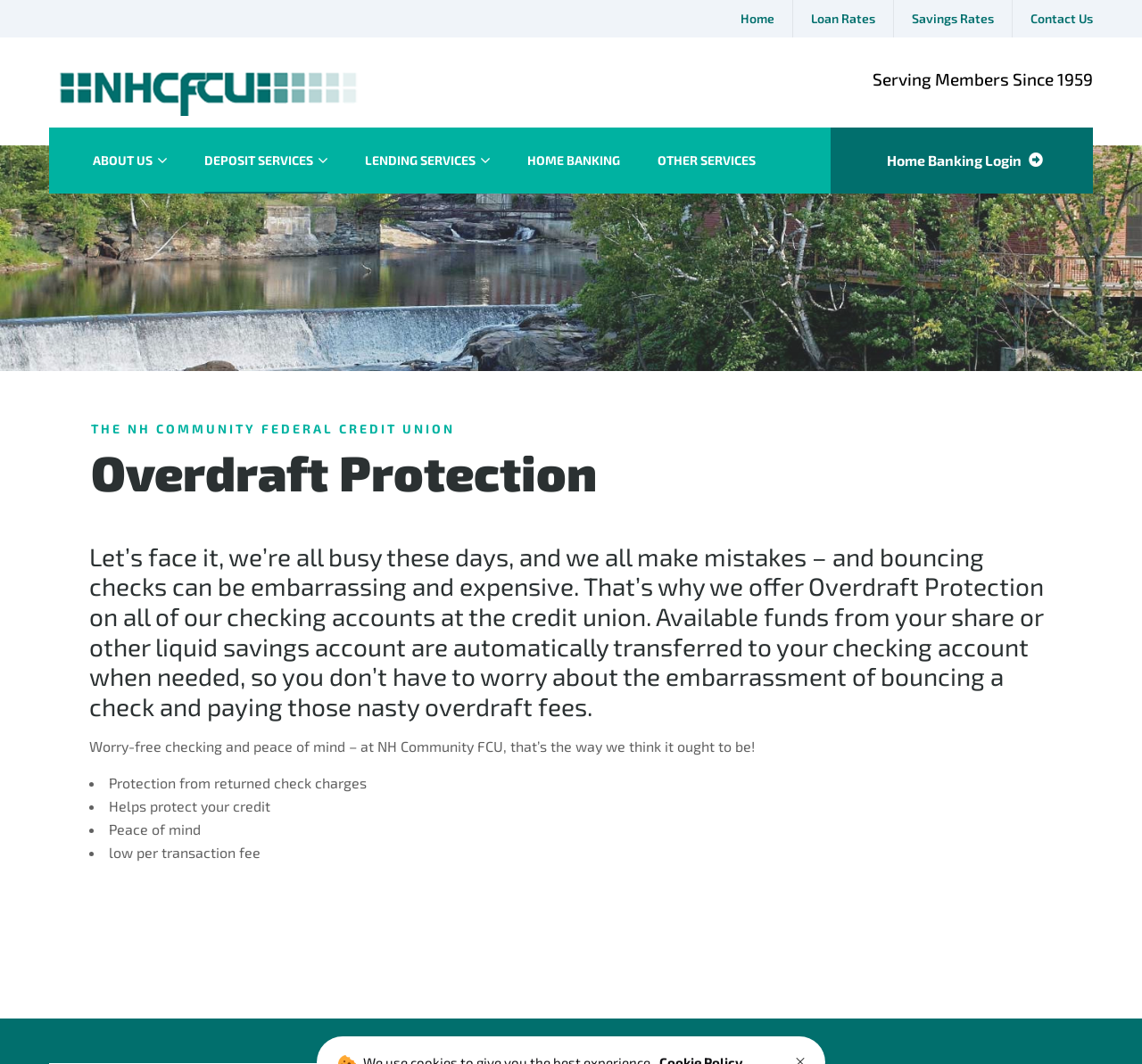Can you identify the bounding box coordinates of the clickable region needed to carry out this instruction: 'Click Loan Rates'? The coordinates should be four float numbers within the range of 0 to 1, stated as [left, top, right, bottom].

[0.695, 0.0, 0.782, 0.035]